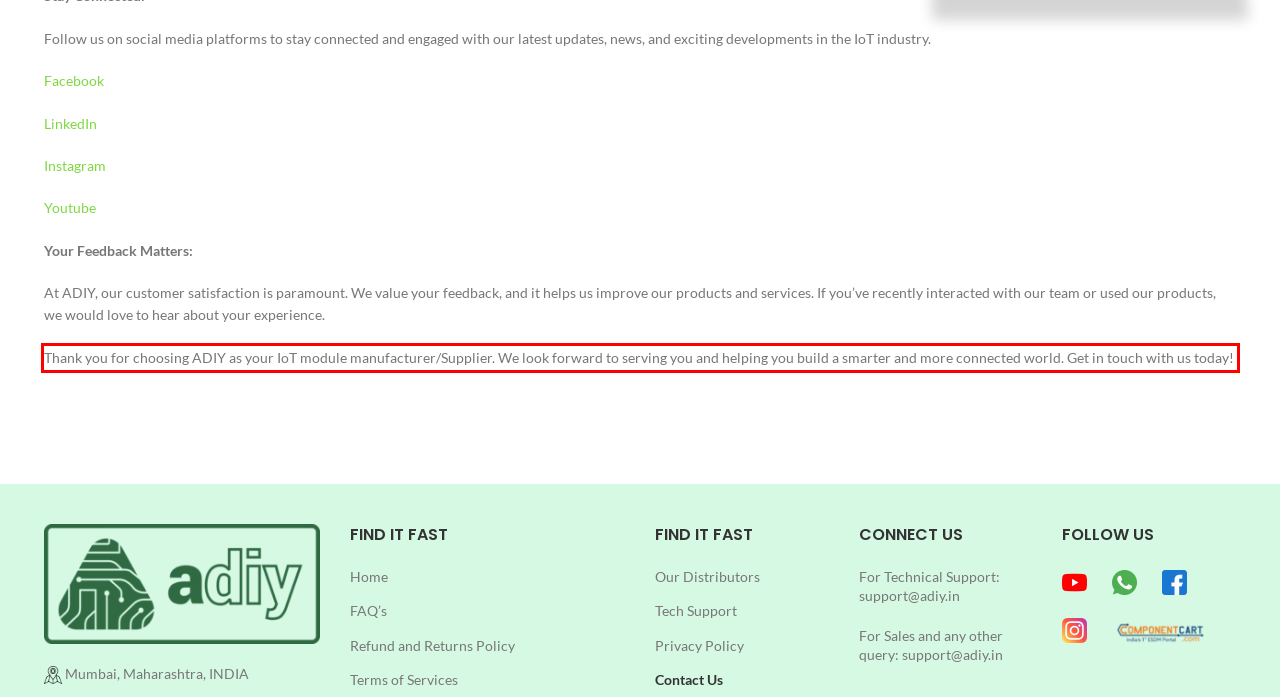Please identify the text within the red rectangular bounding box in the provided webpage screenshot.

Thank you for choosing ADIY as your IoT module manufacturer/Supplier. We look forward to serving you and helping you build a smarter and more connected world. Get in touch with us today!